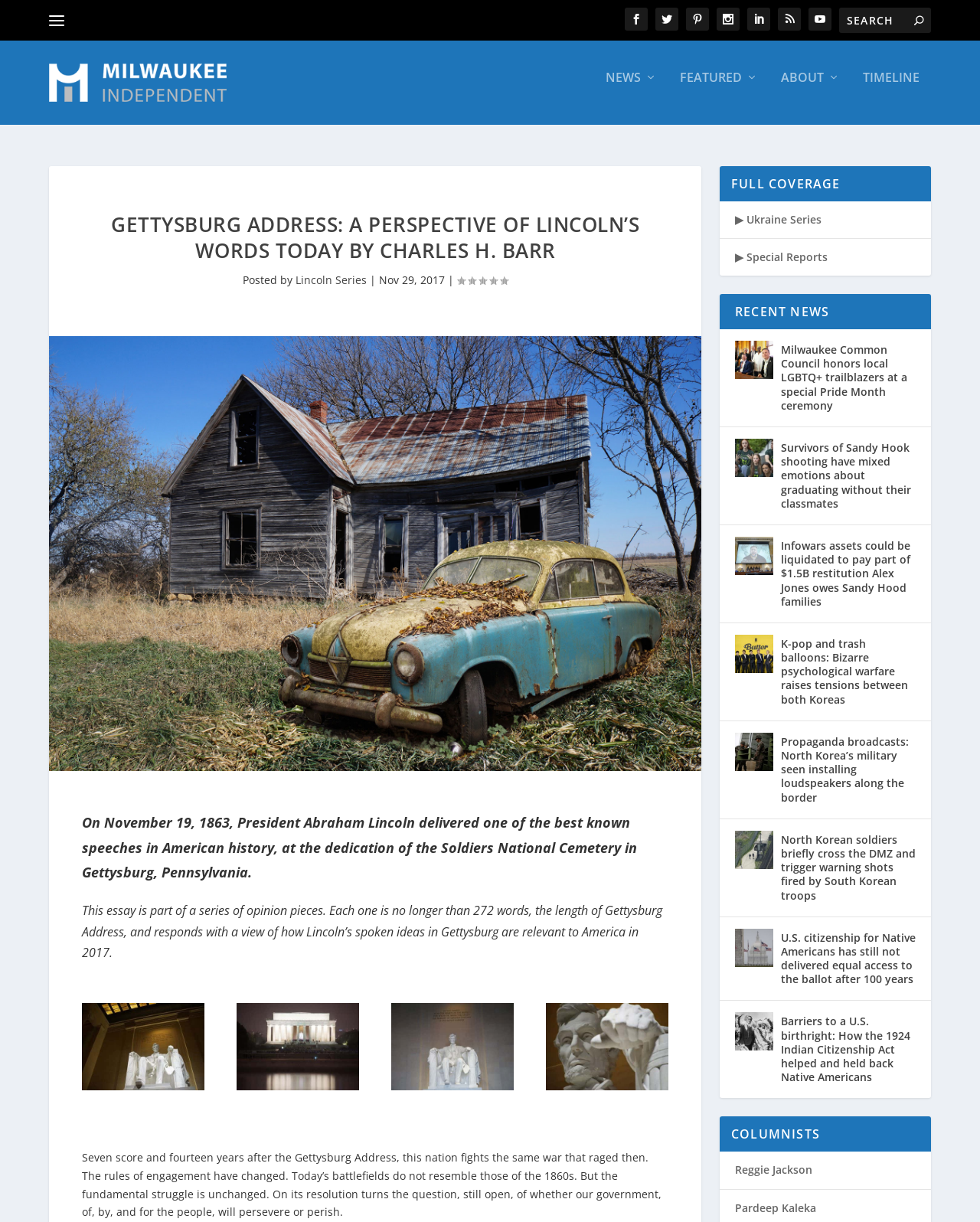Extract the bounding box coordinates for the HTML element that matches this description: "▶ Ukraine Series". The coordinates should be four float numbers between 0 and 1, i.e., [left, top, right, bottom].

[0.75, 0.174, 0.838, 0.185]